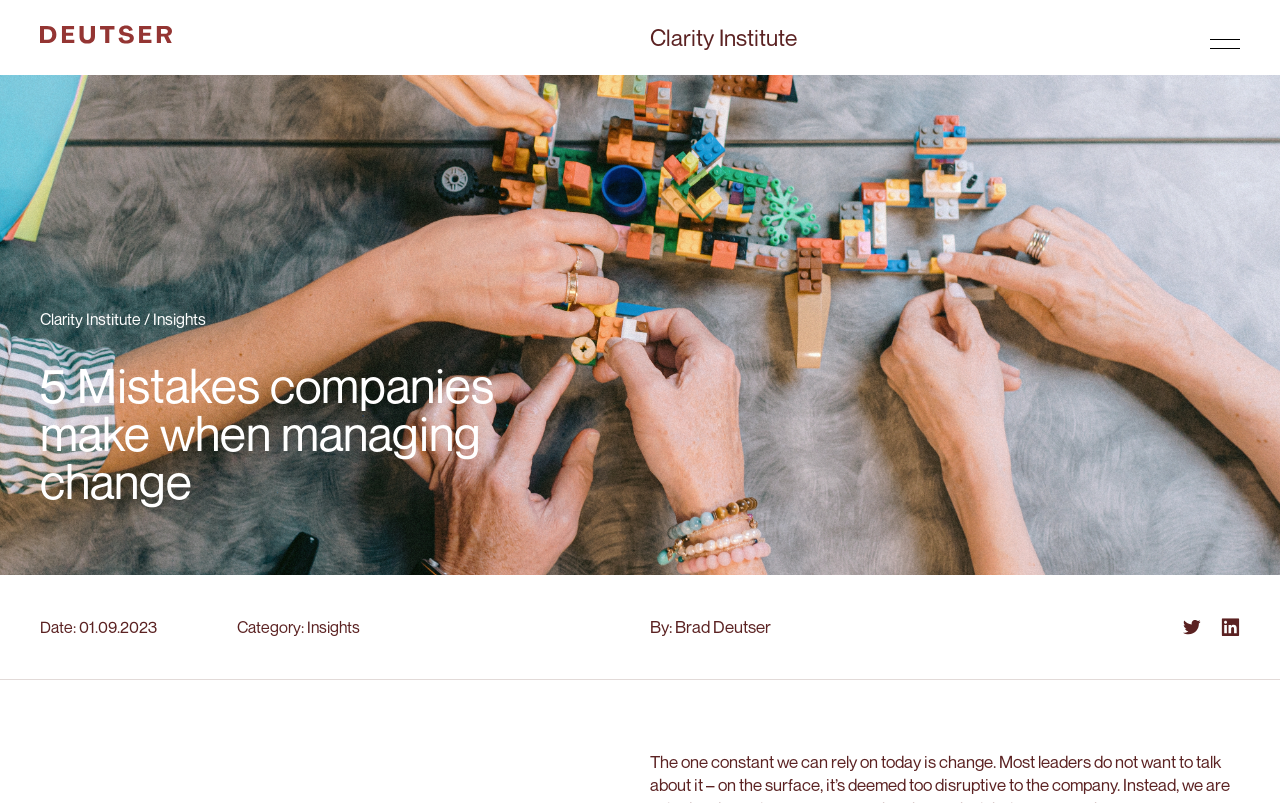What is the category of the article?
From the details in the image, answer the question comprehensively.

I found the answer by looking at the static text element with the content 'Category: Insights' at the bottom of the webpage, which suggests that the category of the article is Insights.